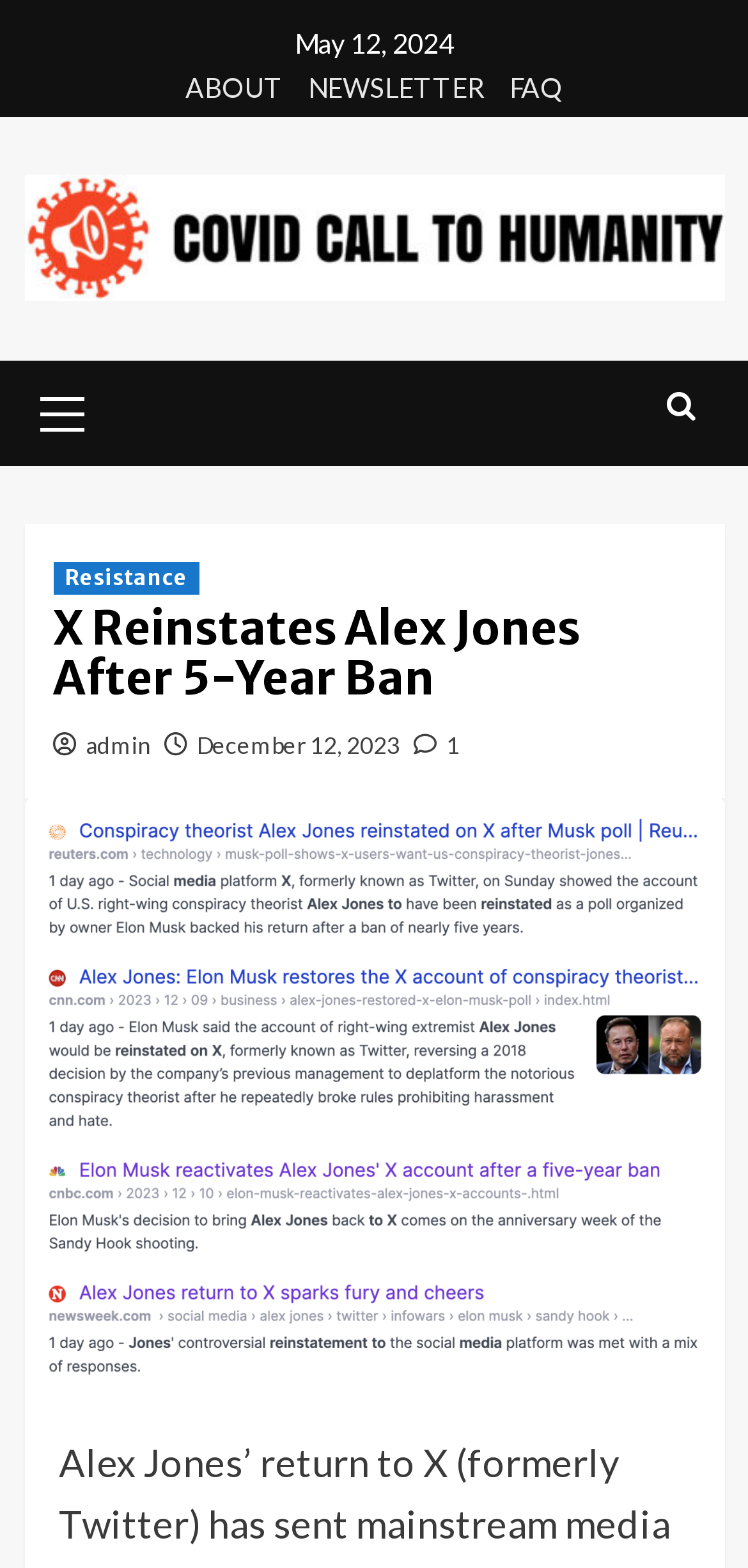Determine and generate the text content of the webpage's headline.

X Reinstates Alex Jones After 5-Year Ban